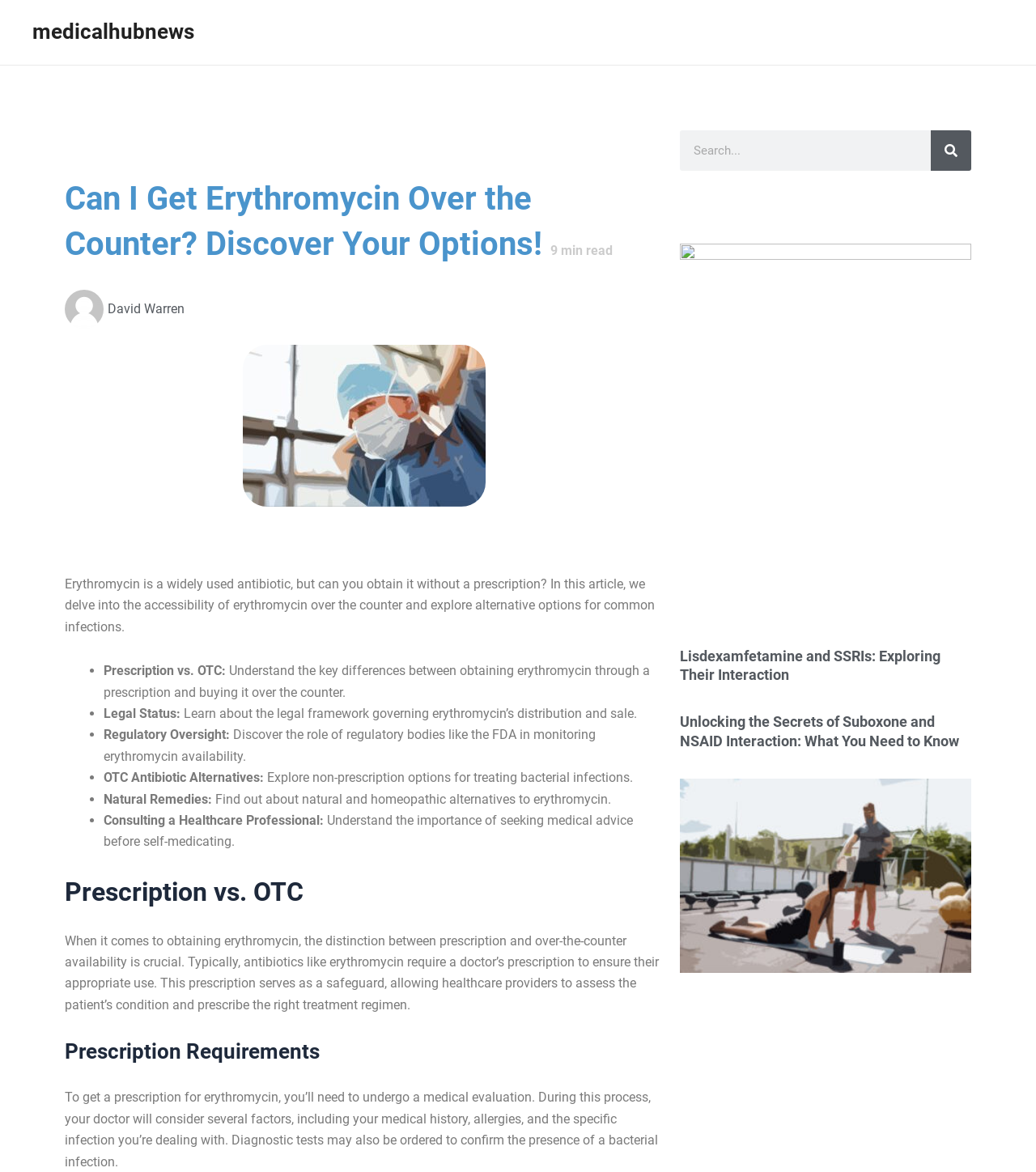How many sections are there in the article?
Answer the question with as much detail as you can, using the image as a reference.

The article is divided into sections, each marked by a heading element. By counting the heading elements, we can see that there are 6 sections in total. The sections are 'Prescription vs. OTC', 'Prescription Requirements', and four other sections marked by list markers.